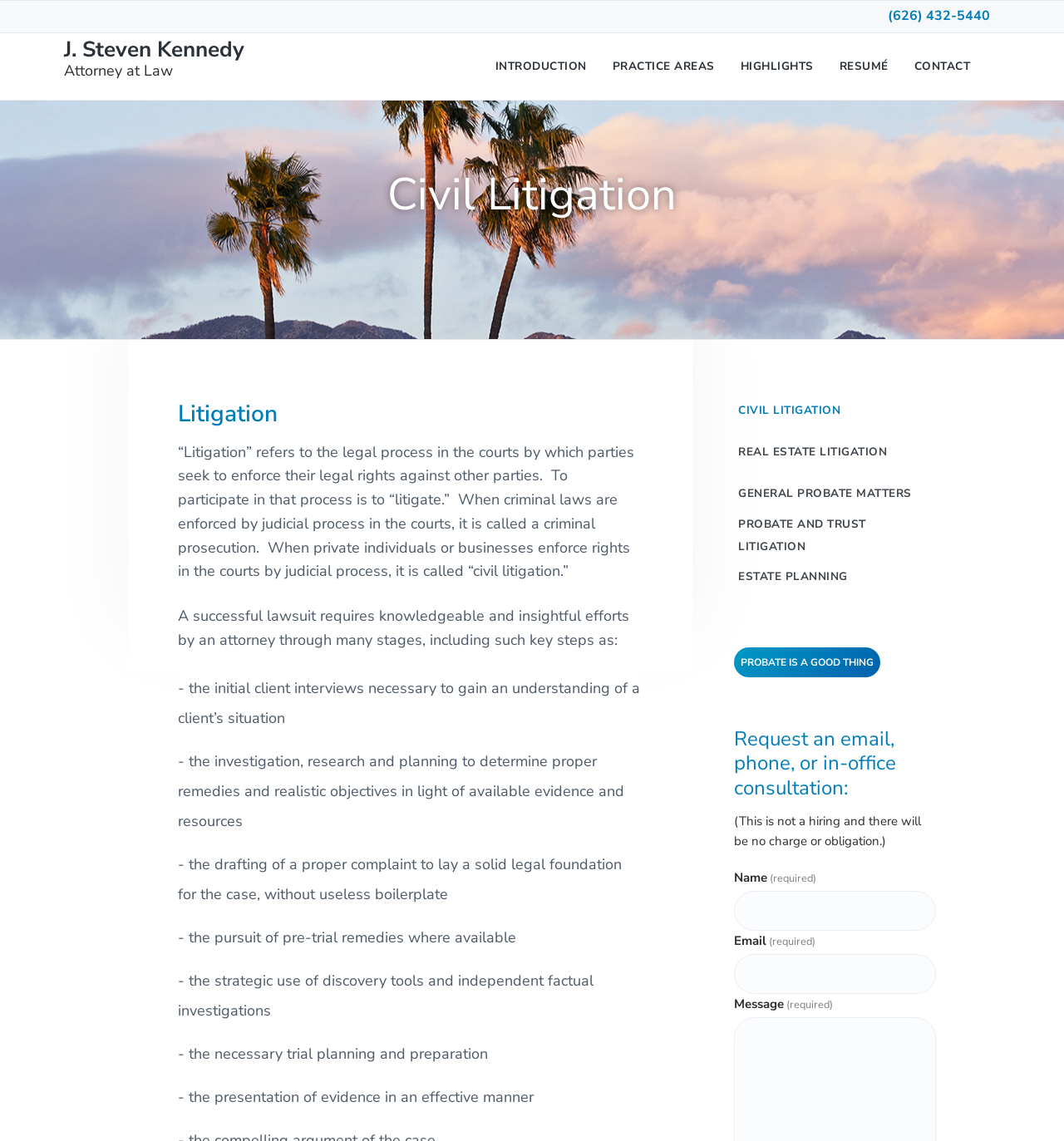What is the phone number to contact J. Steven Kennedy?
Look at the screenshot and respond with a single word or phrase.

(626) 432-5440